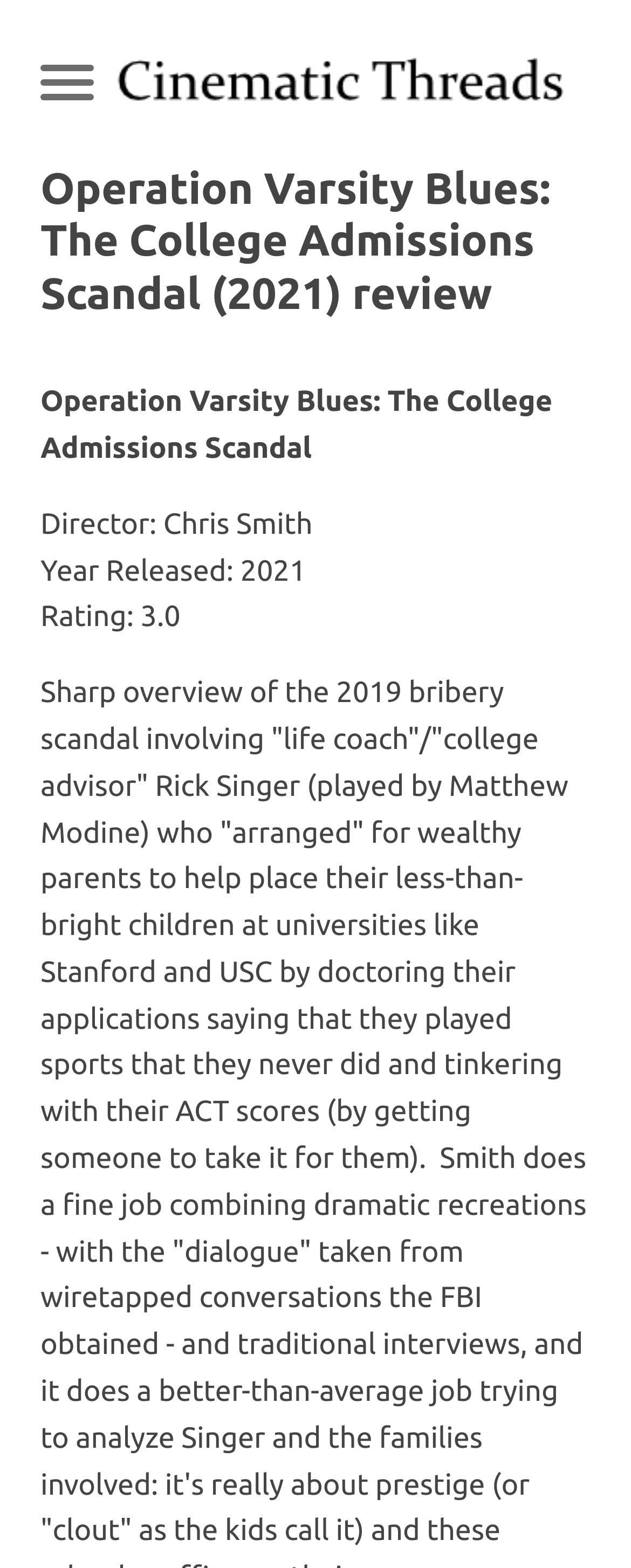Provide a thorough and detailed response to the question by examining the image: 
Is the checkbox checked?

I found the answer by examining the checkbox element on the webpage. The checkbox element has the property 'checked: false', which indicates that the checkbox is not checked.